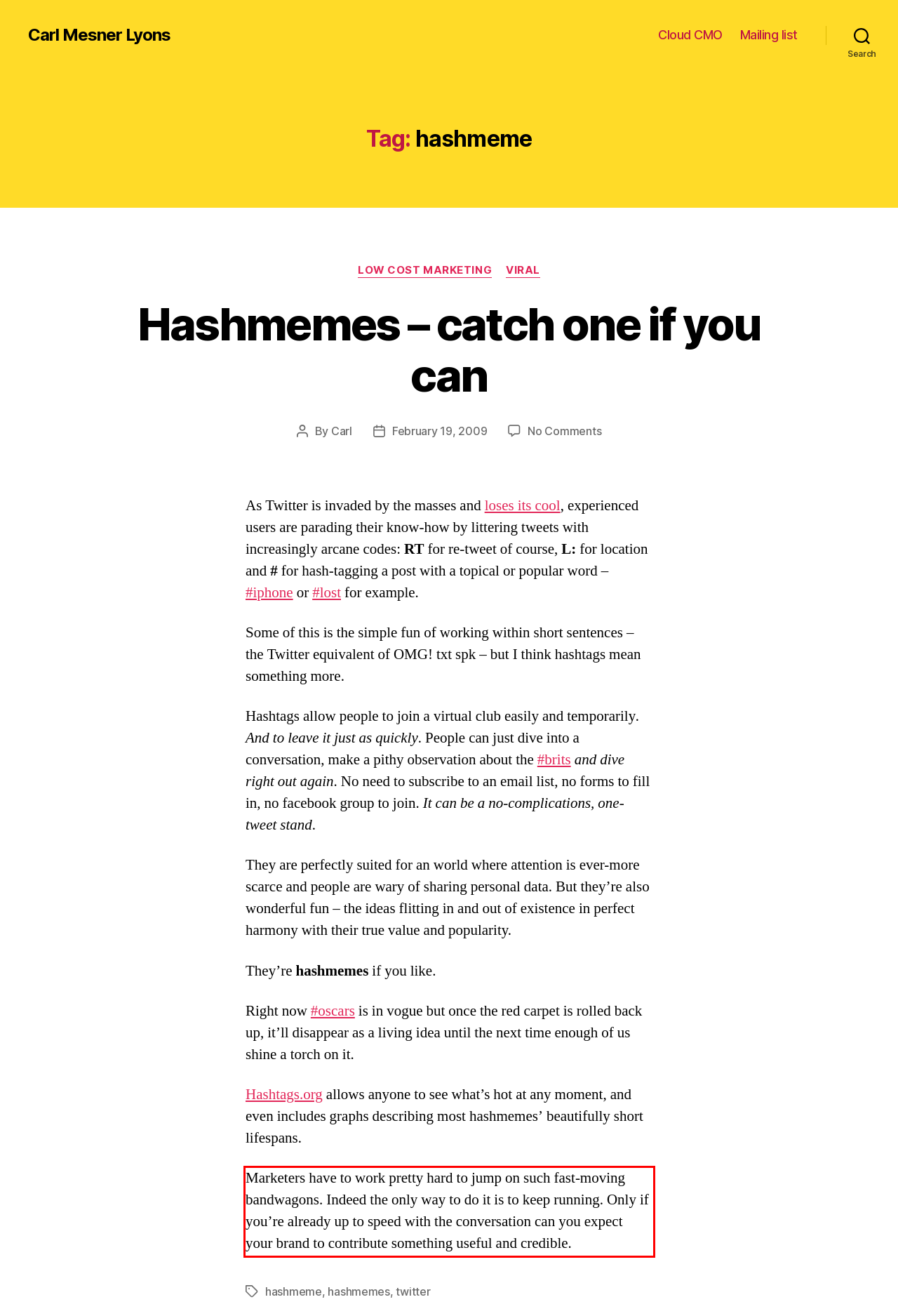There is a UI element on the webpage screenshot marked by a red bounding box. Extract and generate the text content from within this red box.

Marketers have to work pretty hard to jump on such fast-moving bandwagons. Indeed the only way to do it is to keep running. Only if you’re already up to speed with the conversation can you expect your brand to contribute something useful and credible.